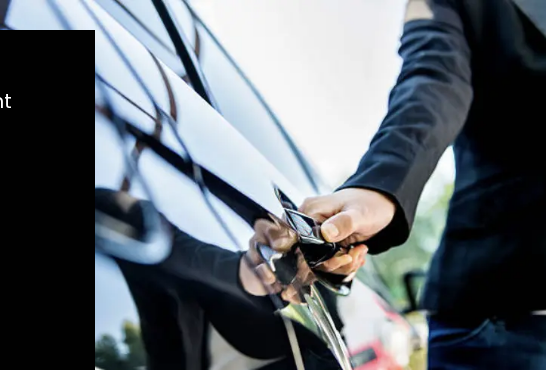Generate an elaborate caption that covers all aspects of the image.

In this image, an individual in formal attire is seen reaching for the door handle of a luxurious vehicle, emphasizing professionalism and elegance. The focus on the hand suggests a moment of assistance, potentially welcoming a passenger. The sleek lines of the vehicle mirror the sophistication of the setting, which is likely a high-end transportation scenario, aligning with the services offered by Precision Limousine Service. This portrayal encapsulates the commitment to quality service and courteous chauffeurs that the company prides itself on, making it an ideal representation of their brand.